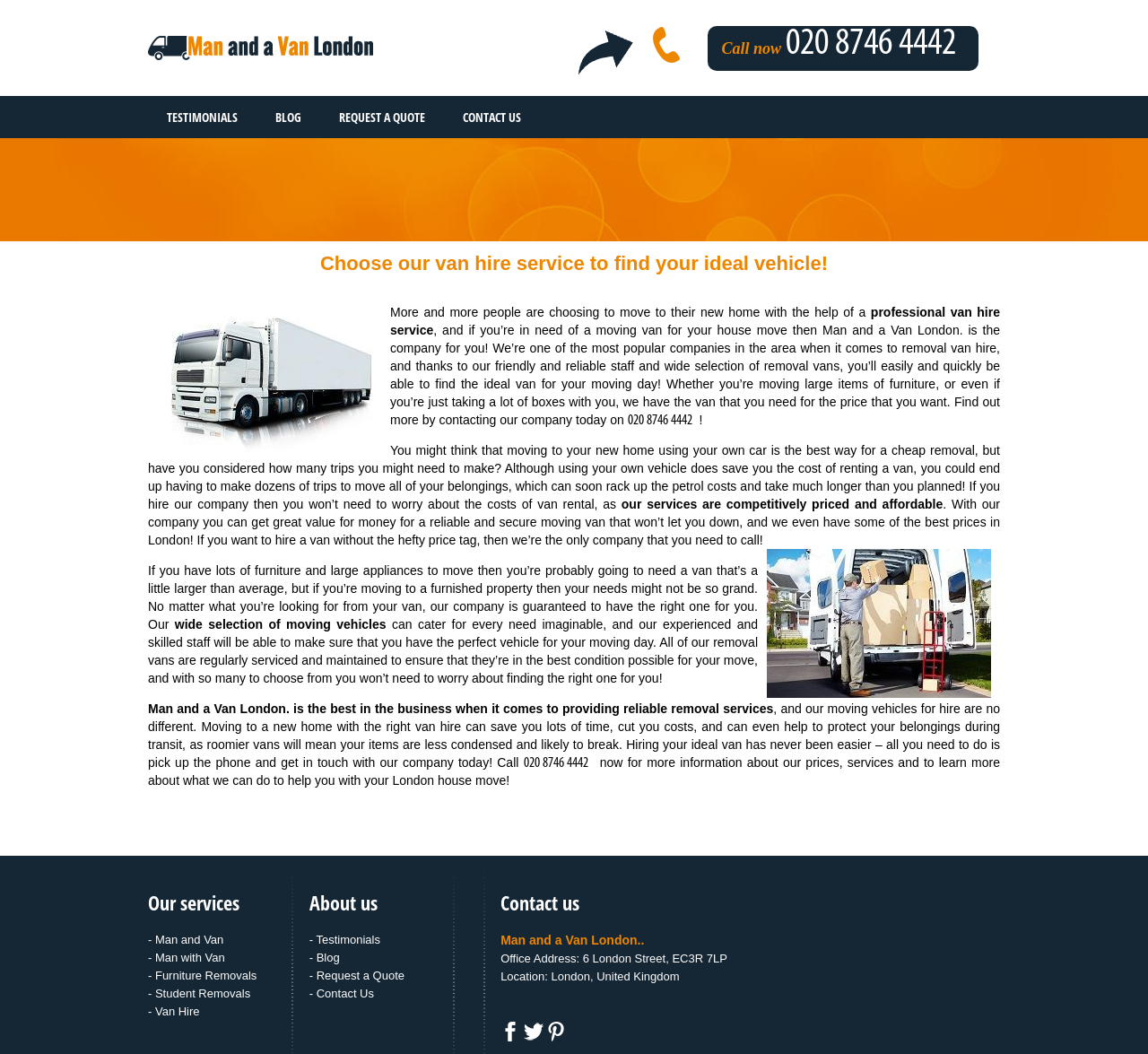What is the benefit of hiring a van for moving?
Please provide a detailed and thorough answer to the question.

According to the text, hiring a van for moving can save time and costs, as it is mentioned that 'Moving to a new home with the right van hire can save you lots of time, cut you costs...'.